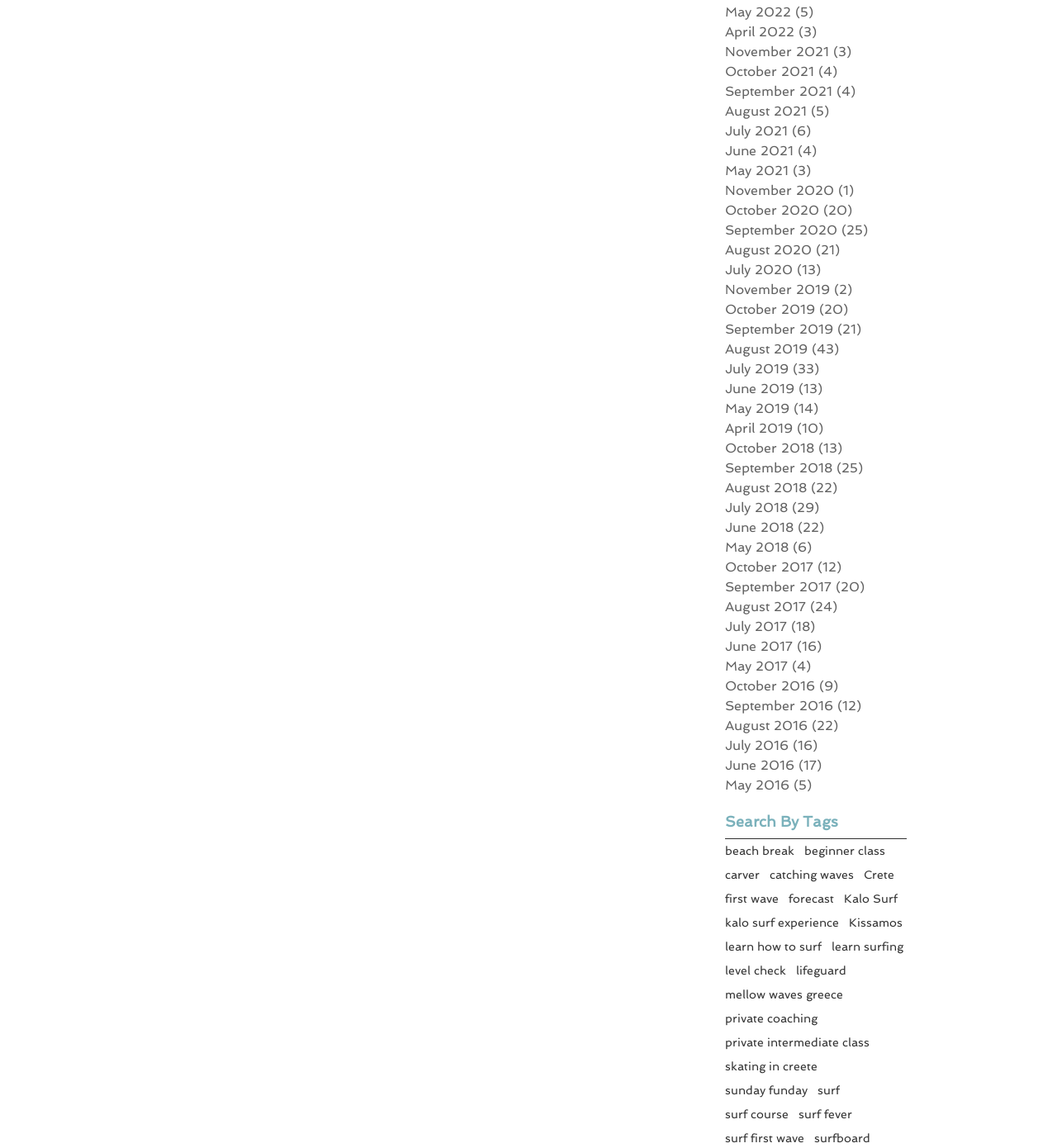Locate the bounding box coordinates of the segment that needs to be clicked to meet this instruction: "Learn how to surf".

[0.686, 0.819, 0.777, 0.831]